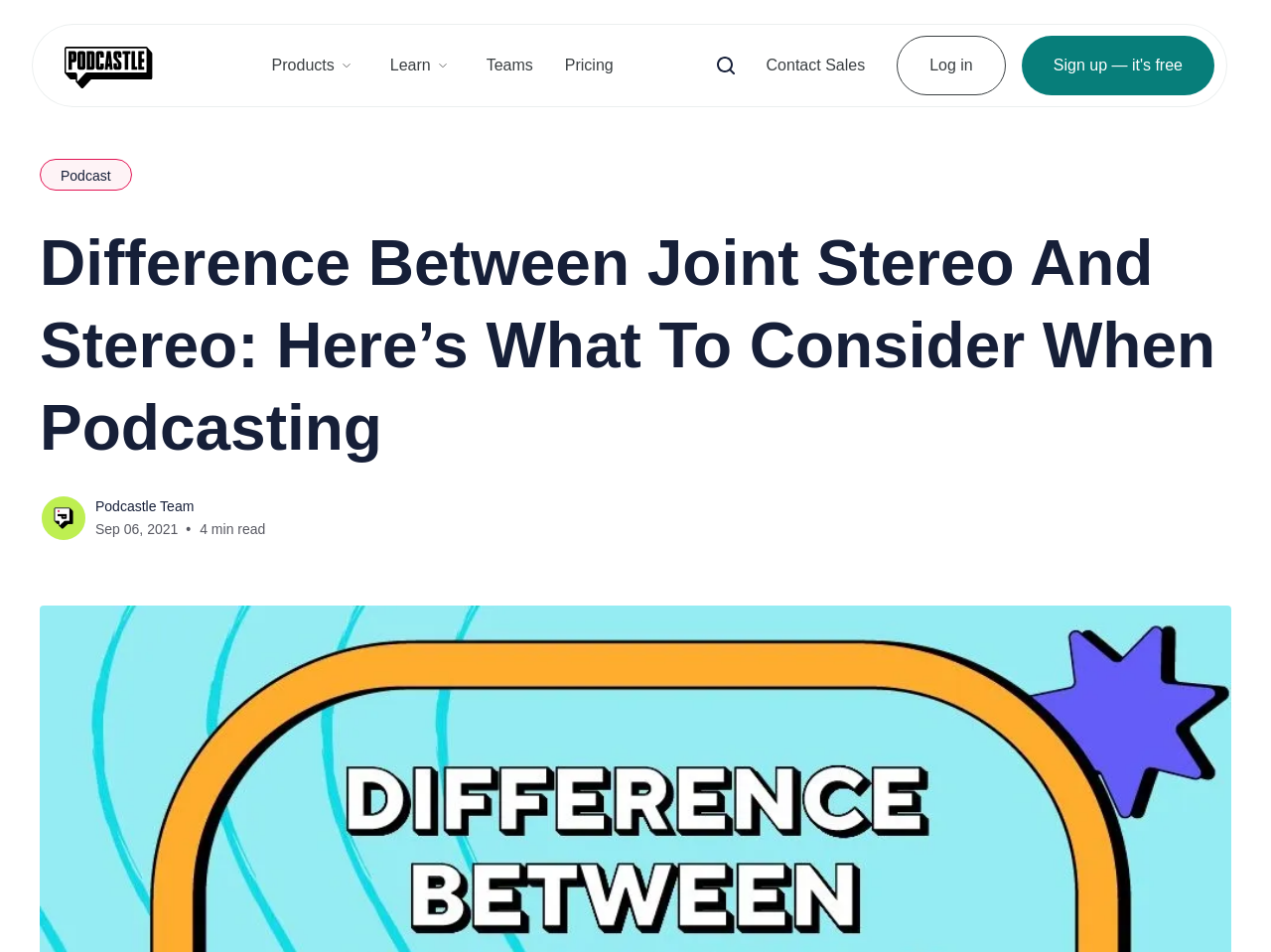Given the description: "Podcast", determine the bounding box coordinates of the UI element. The coordinates should be formatted as four float numbers between 0 and 1, [left, top, right, bottom].

[0.031, 0.167, 0.104, 0.2]